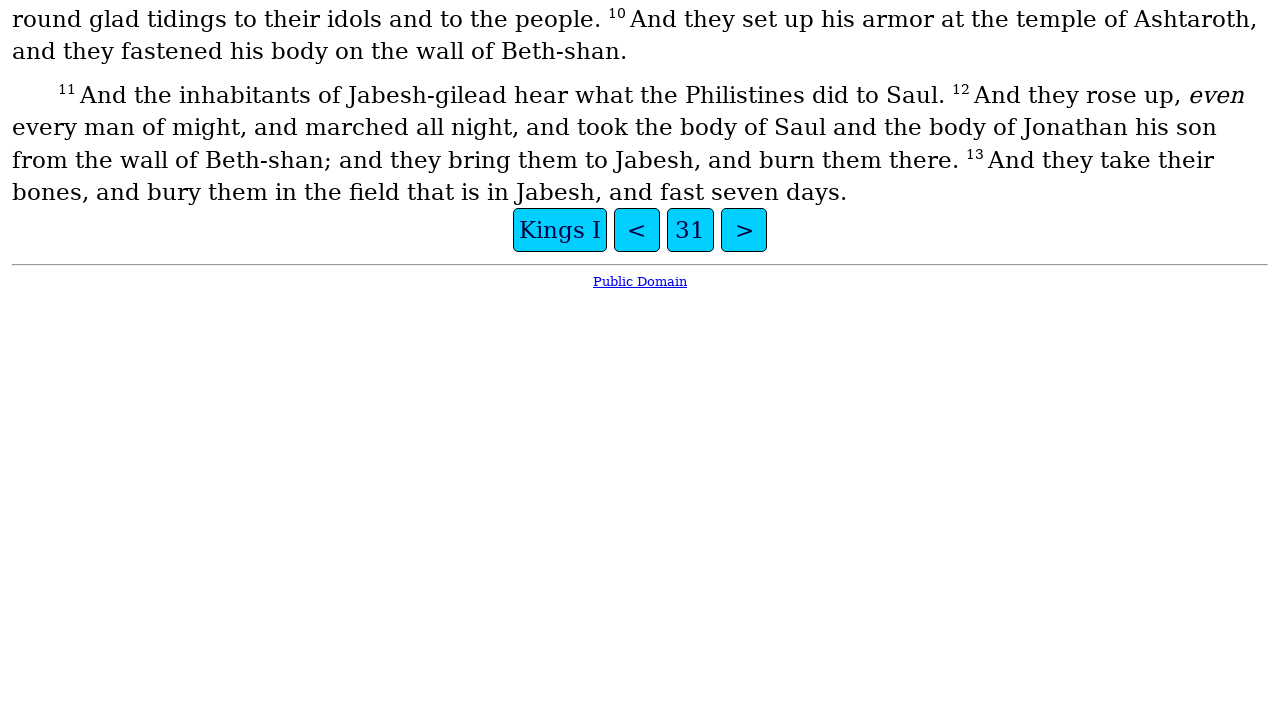Using the element description: "Kings I", determine the bounding box coordinates for the specified UI element. The coordinates should be four float numbers between 0 and 1, [left, top, right, bottom].

[0.401, 0.294, 0.474, 0.357]